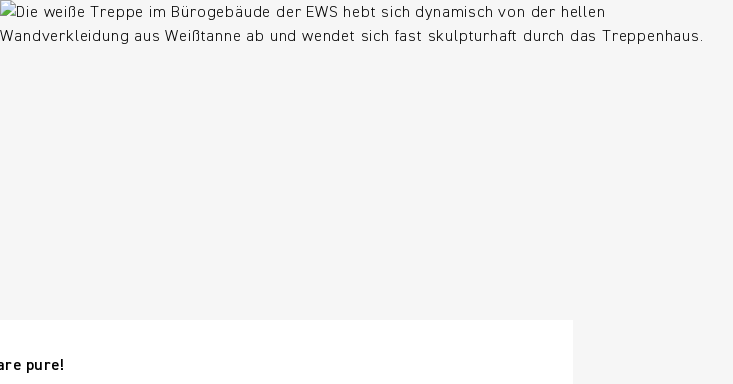Thoroughly describe the content and context of the image.

The image showcases a striking white staircase situated within the EWS office building. This elegant staircase not only stands out due to its dynamic design but also contrasts beautifully against the light-colored wall cladding made of Swiss pine. The staircase's sculptural form twists and turns gracefully through the stairwell, adding a modern architectural element to the interior space. This visual representation encapsulates the blend of functionality and aesthetics, highlighting the innovative use of solid wood in contemporary building design. The accompanying text emphasizes the emphasis on high-quality timber construction and the dedication to creating a harmonious working environment.